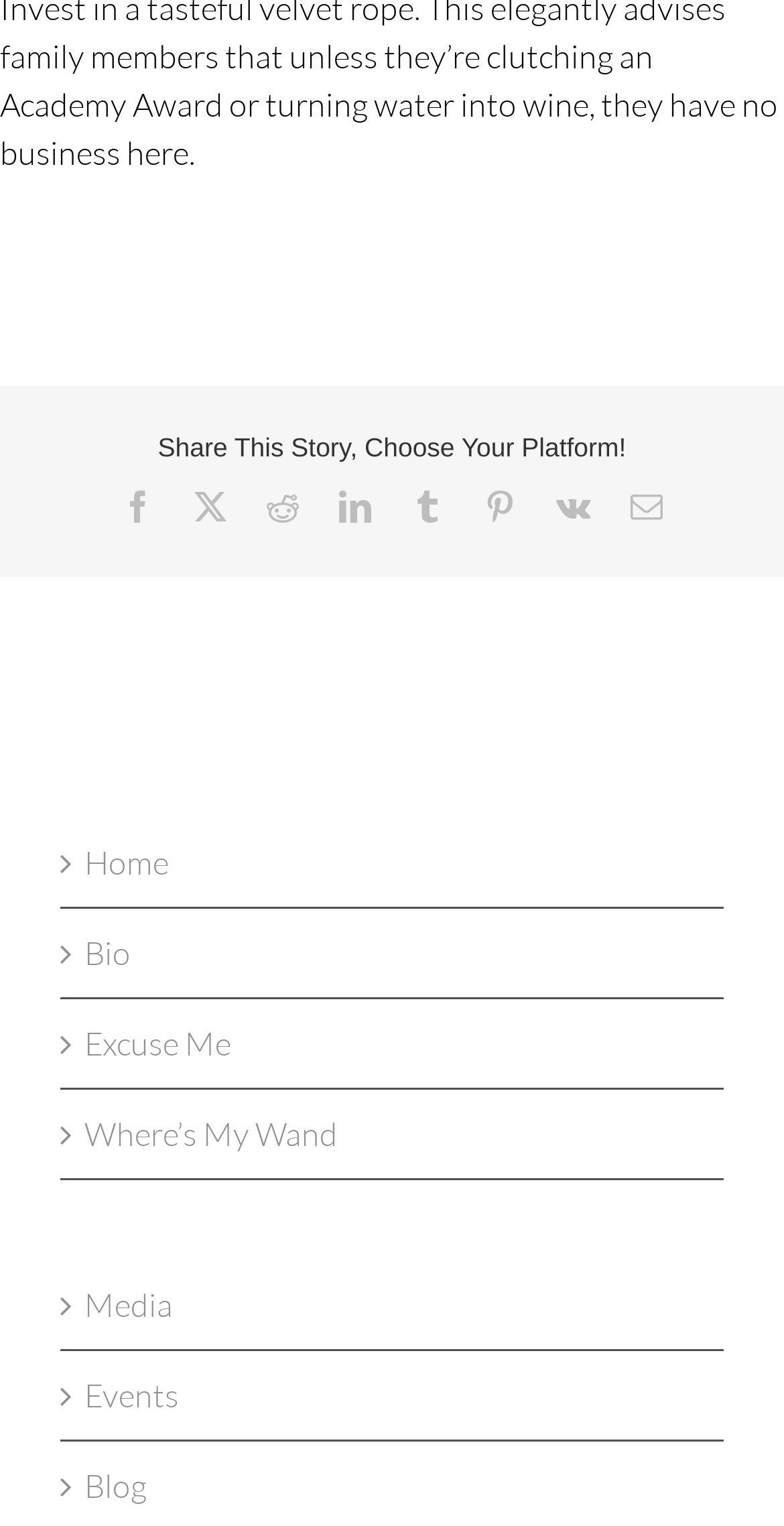What is the purpose of the top section?
Refer to the screenshot and respond with a concise word or phrase.

Share story